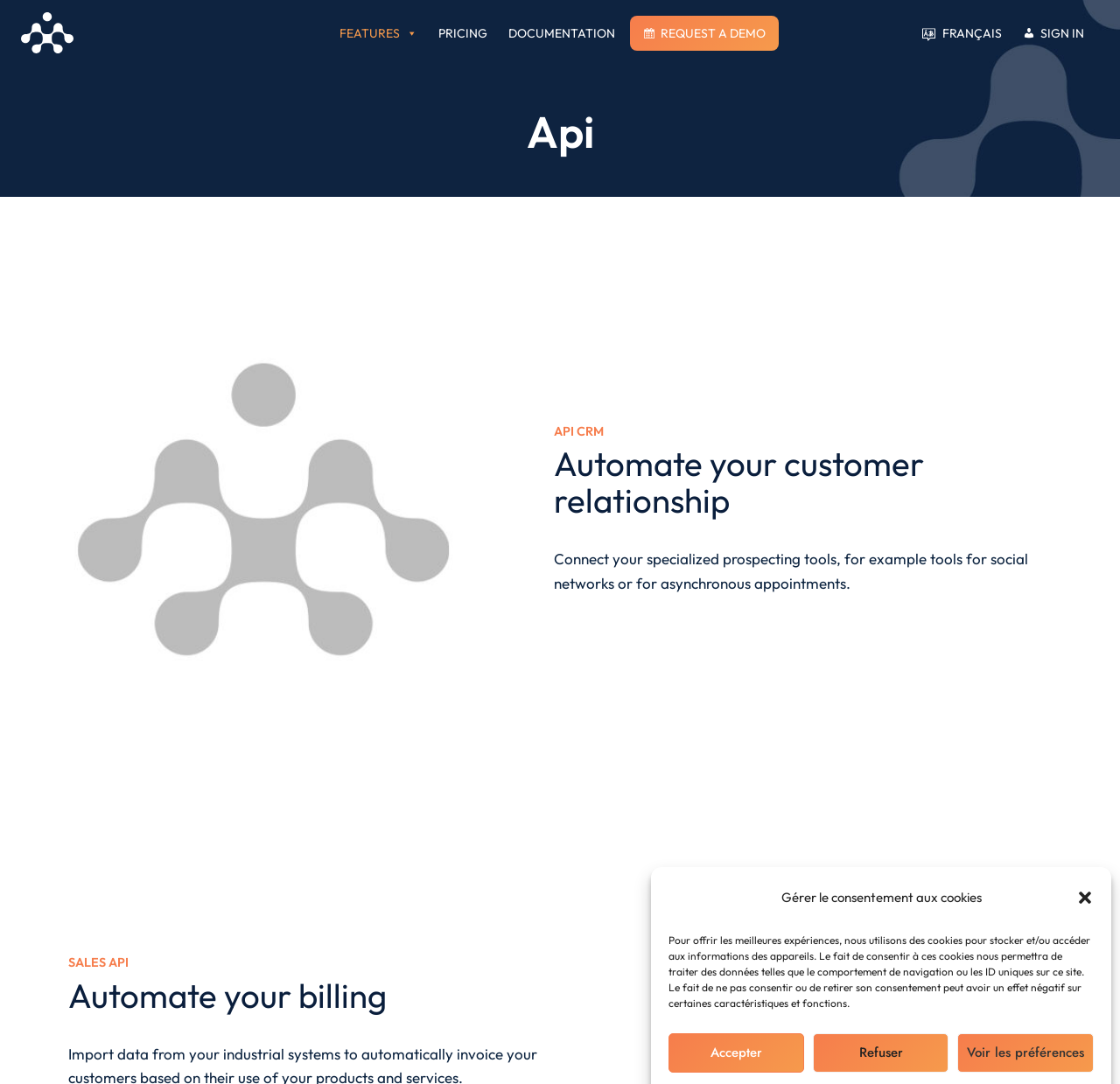Please identify the bounding box coordinates of the element's region that should be clicked to execute the following instruction: "Click the Kafinea logo". The bounding box coordinates must be four float numbers between 0 and 1, i.e., [left, top, right, bottom].

[0.597, 0.812, 0.675, 0.844]